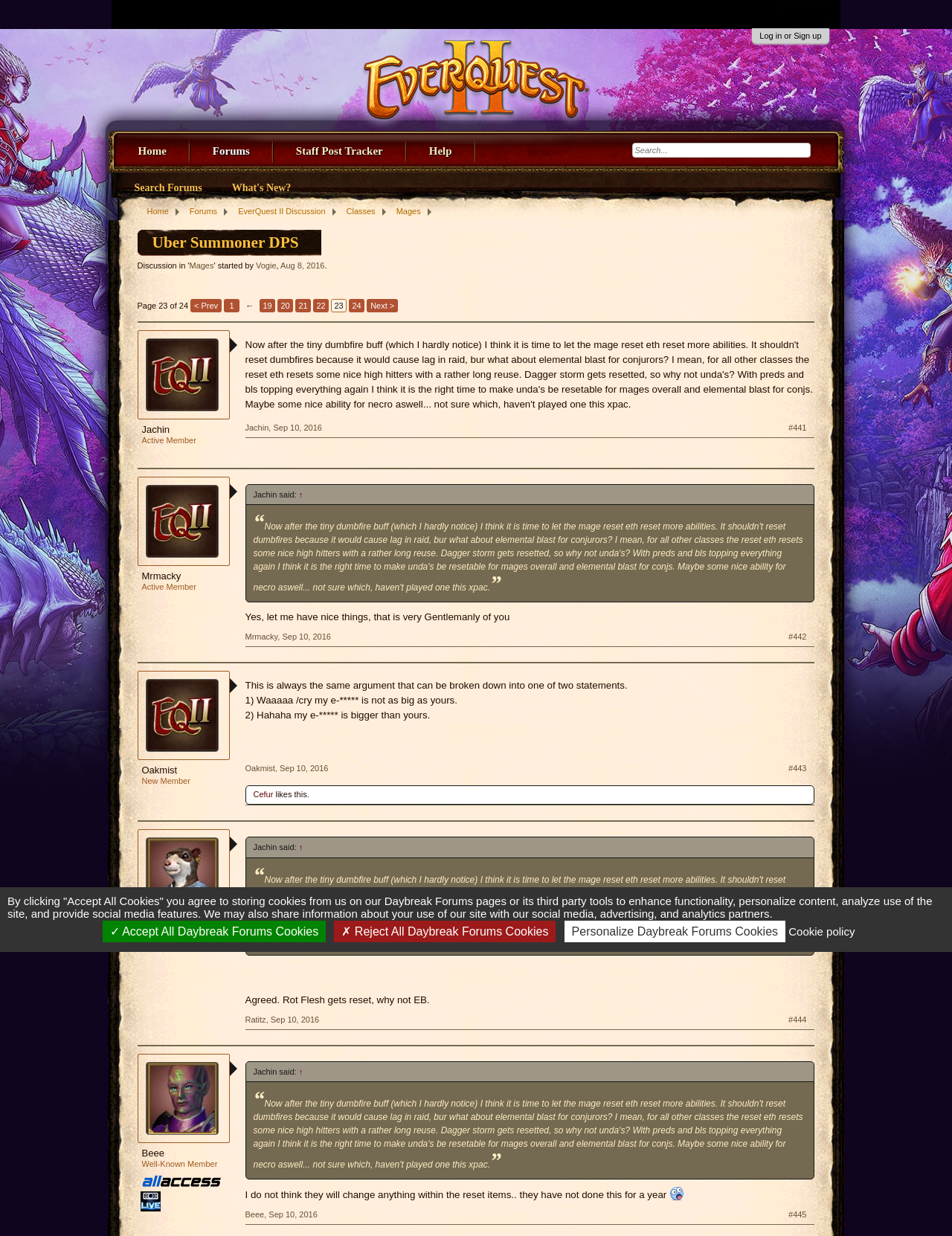Respond to the following question using a concise word or phrase: 
How many posts are there on this page?

4